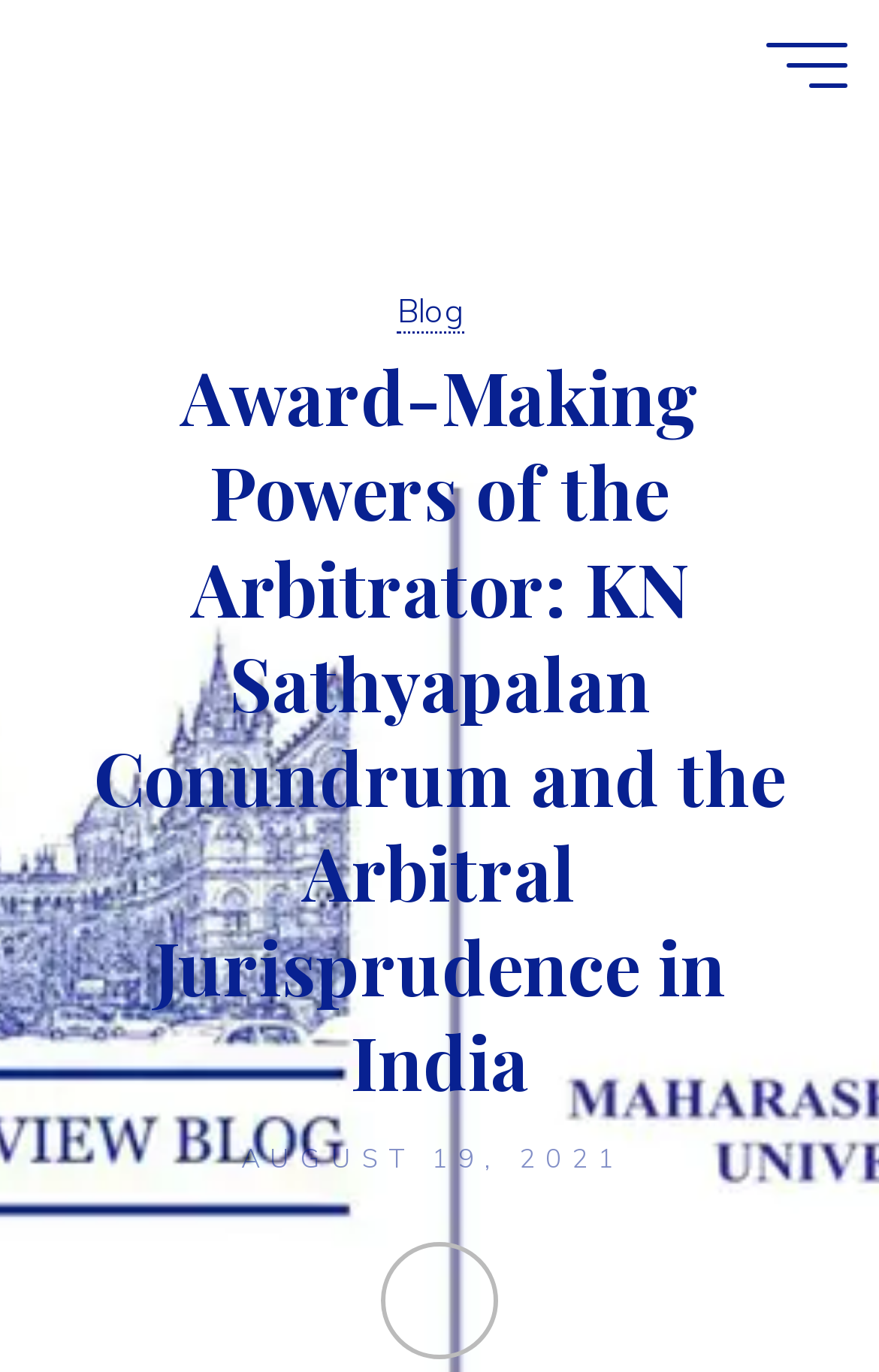Please determine the bounding box coordinates for the UI element described as: "aria-label="Main menu"".

[0.871, 0.03, 0.963, 0.063]